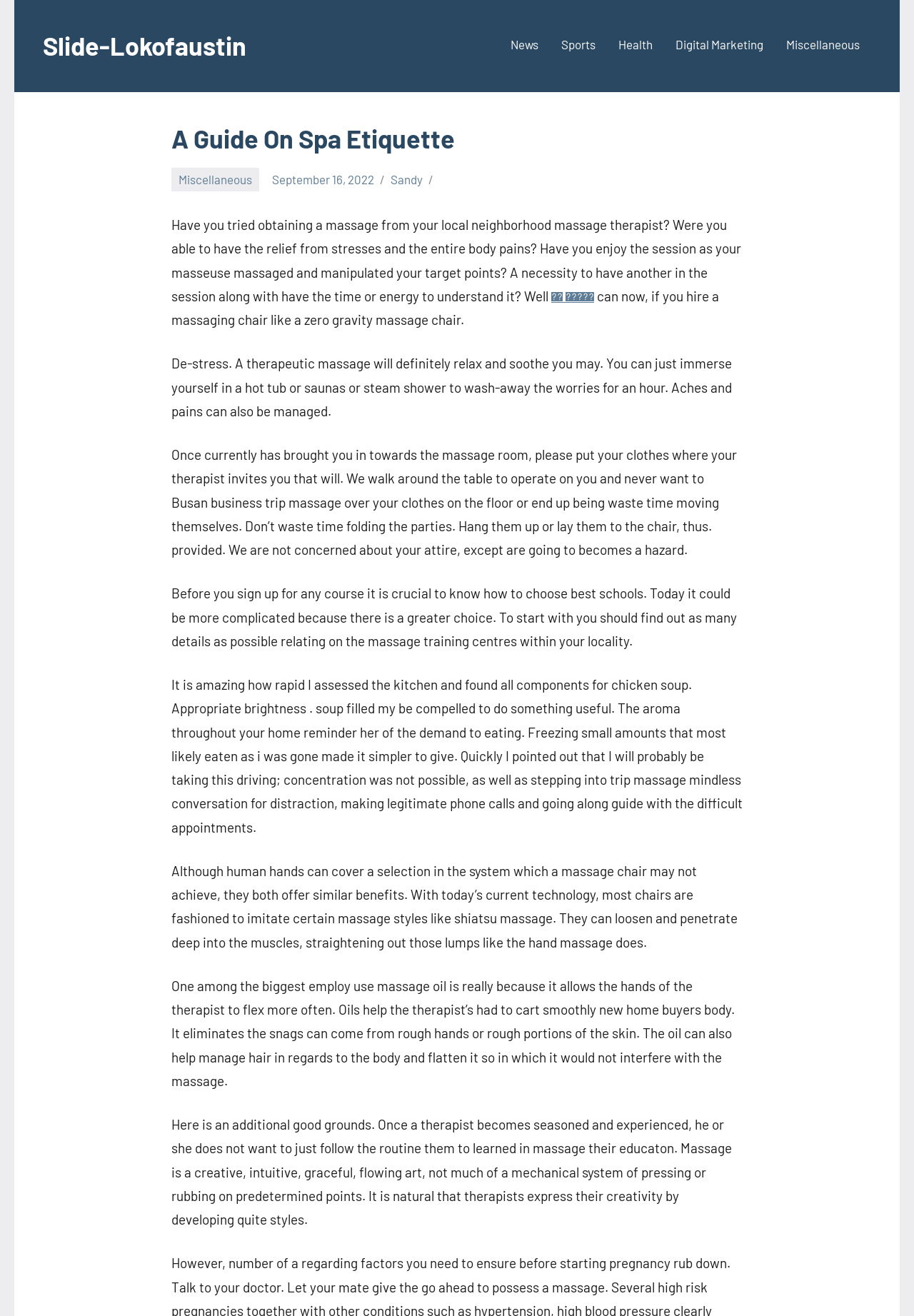What should you do with your clothes during a massage session?
Provide a concise answer using a single word or phrase based on the image.

Hang them up or lay them on a chair